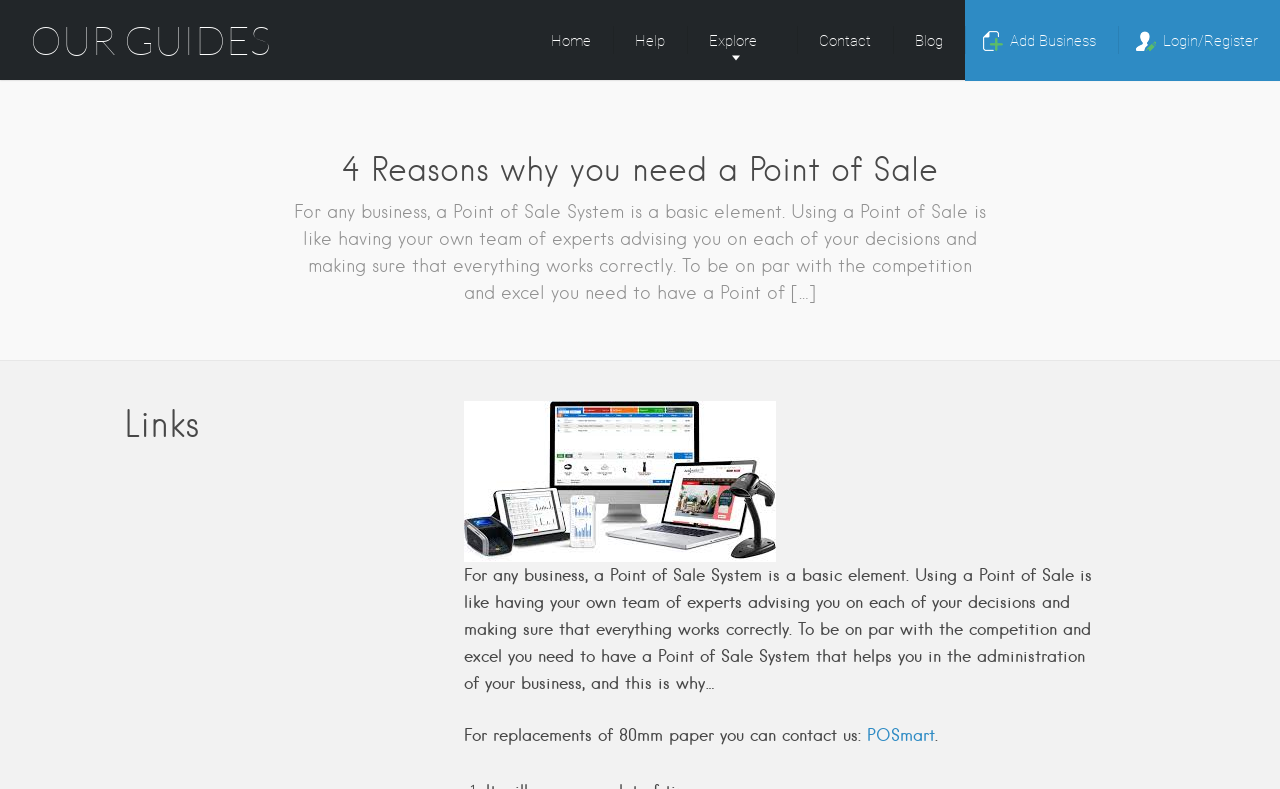Provide a thorough description of the webpage's content and layout.

The webpage is about Point of Sale systems and their importance for businesses. At the top, there is a heading "OUR GUIDES" which is also a link. Below it, there is a link "Listings" on the right side. 

The main content is divided into sections. The first section has a heading "4 Reasons why you need a Point of Sale" and a paragraph of text that explains the benefits of using a Point of Sale system. This section is located near the top of the page, taking up most of the width.

Below the first section, there is another section with a similar paragraph of text, which continues to explain the importance of Point of Sale systems. This section is also wide and located below the first section.

Further down, there is a shorter section with a sentence of text that mentions replacements of 80mm paper and provides a link to "POSmart" for contact. This section is narrower and located below the previous sections.

On the left side, there is a heading "Links" which is separate from the main content.